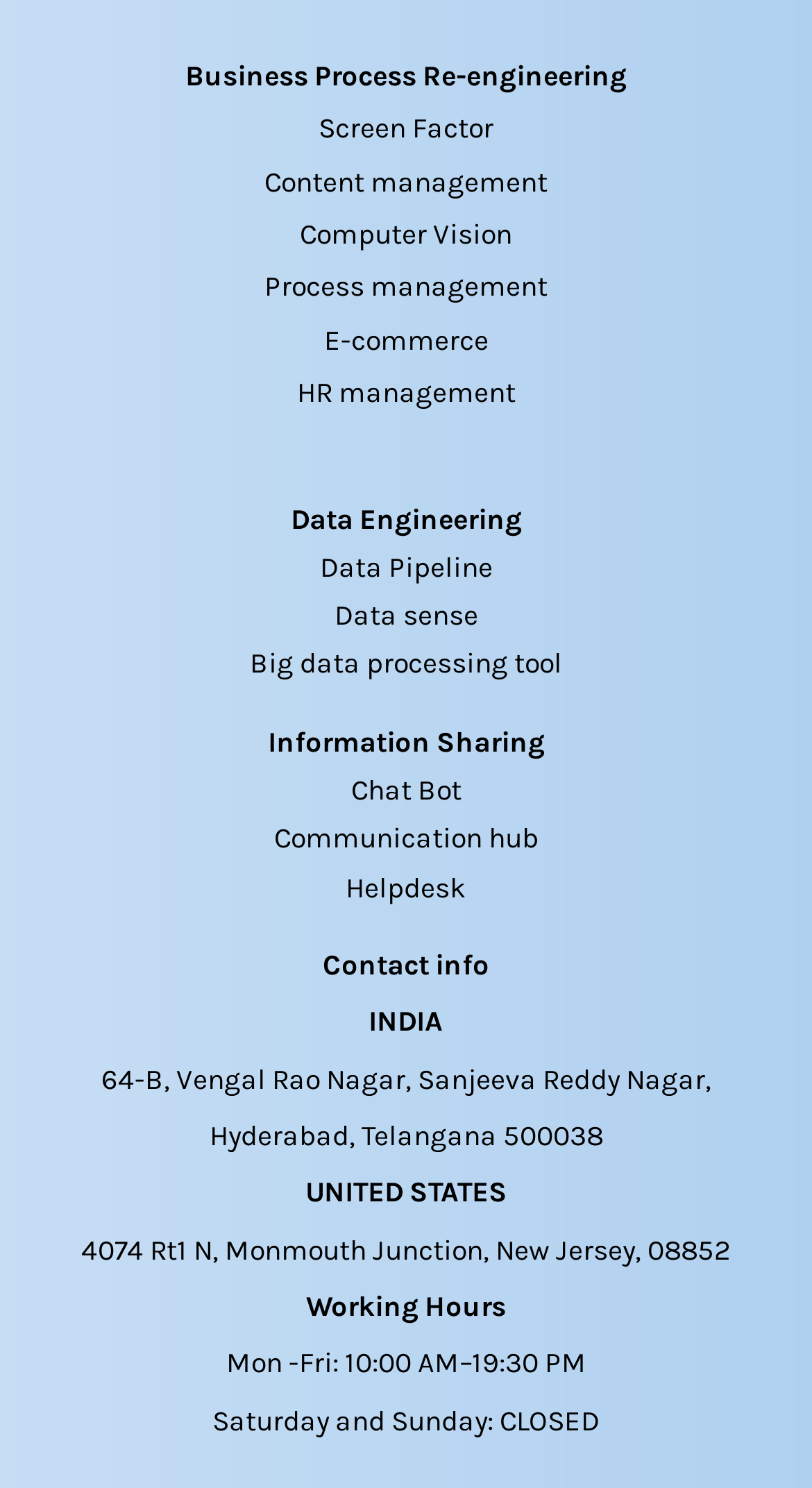Give a one-word or short phrase answer to the question: 
What is the topic of the first link in Footer Widget 1?

Screen Factor